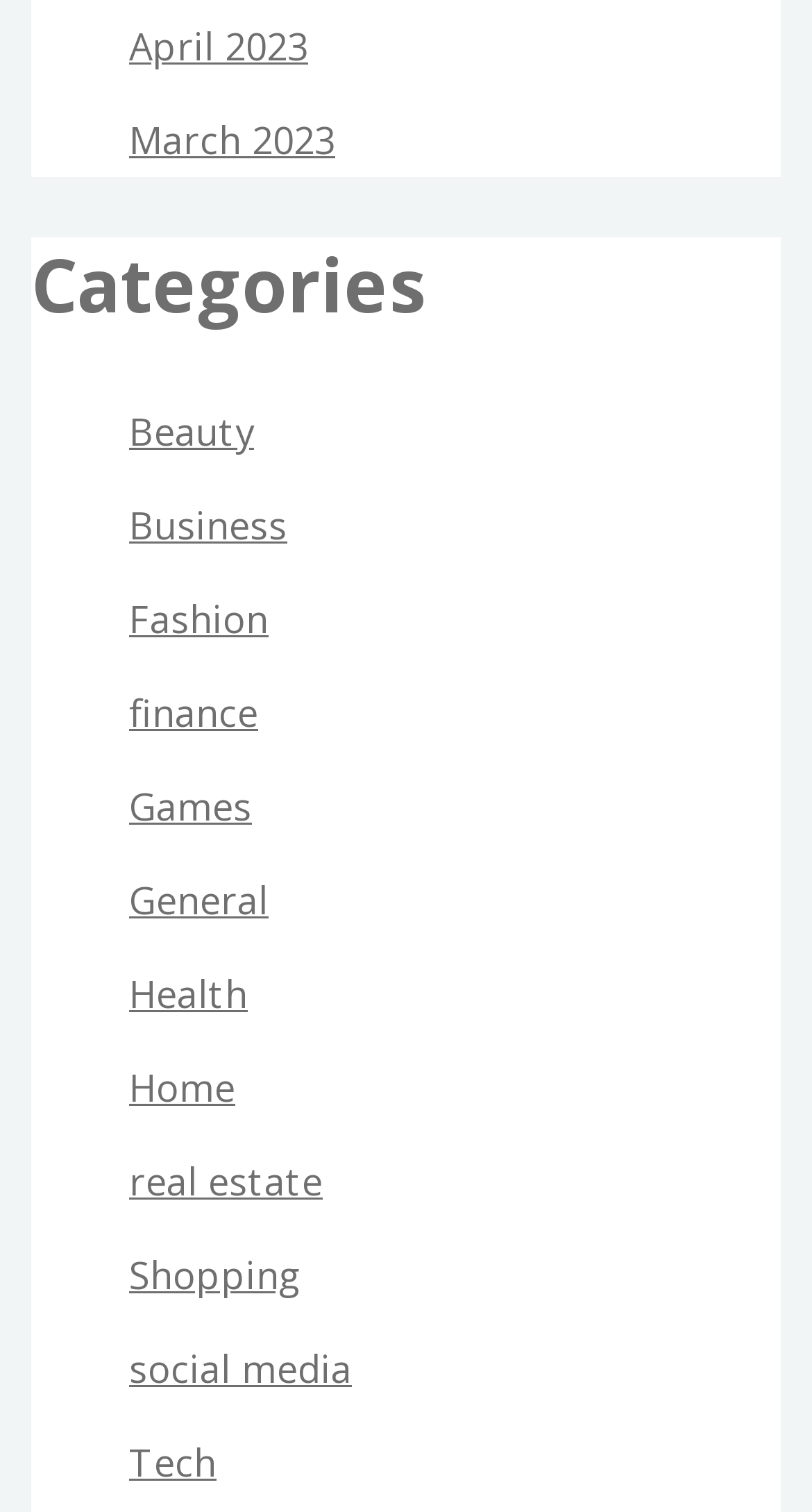Locate the bounding box coordinates of the element you need to click to accomplish the task described by this instruction: "View April 2023".

[0.159, 0.014, 0.379, 0.047]